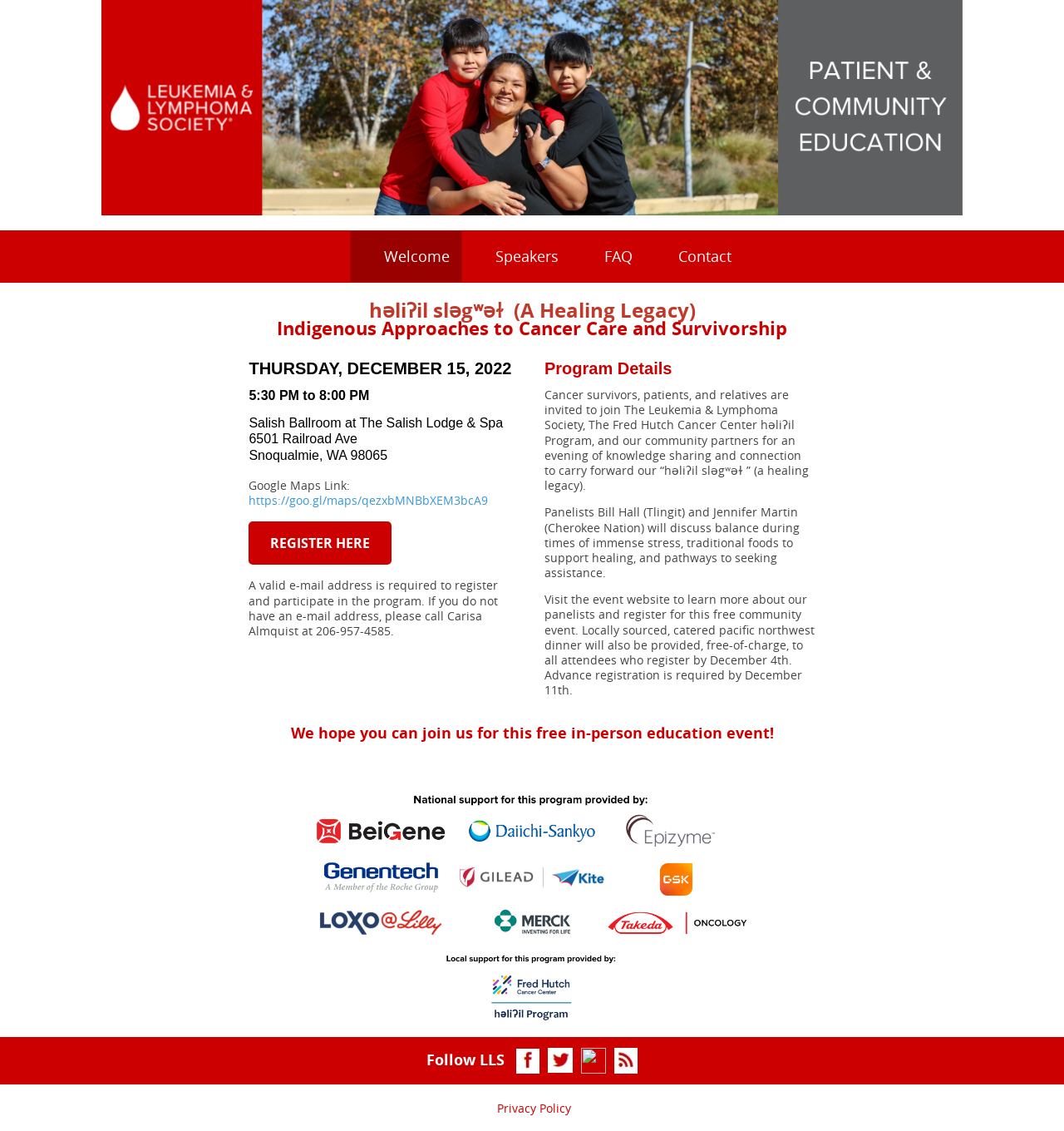What is the event date?
Use the screenshot to answer the question with a single word or phrase.

December 15, 2022